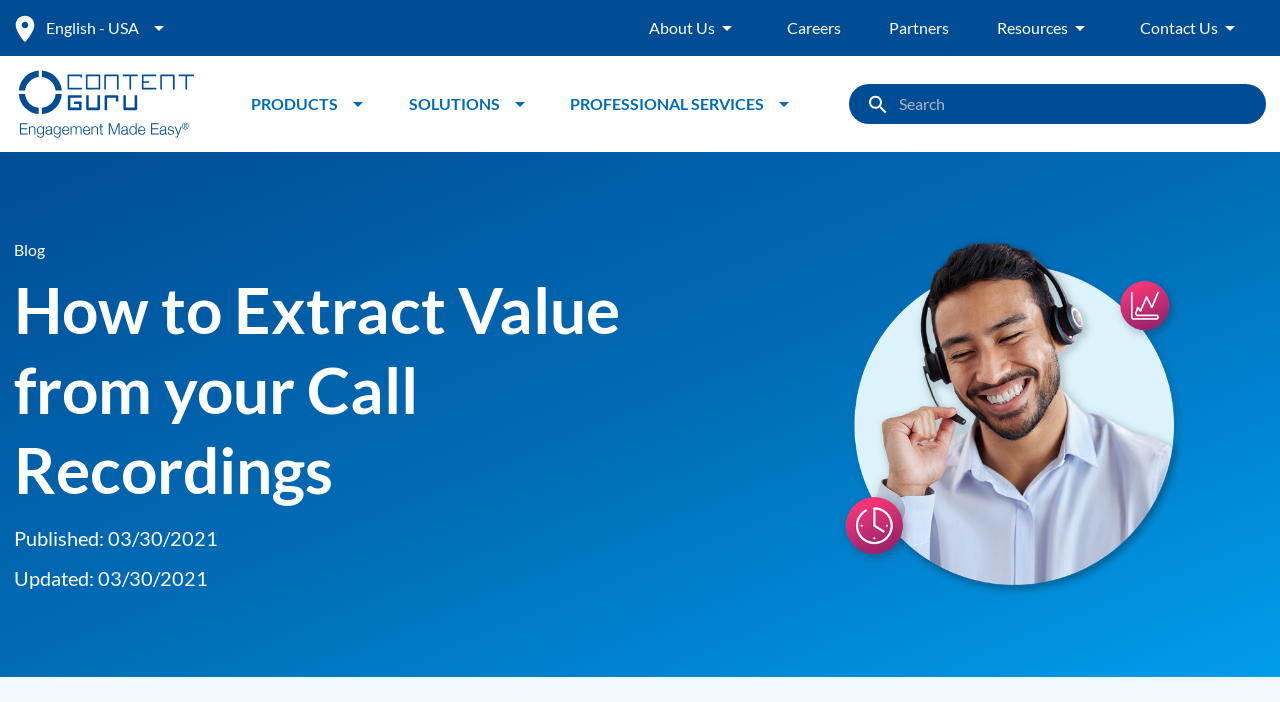Please specify the bounding box coordinates of the clickable region to carry out the following instruction: "Click on Contact Us". The coordinates should be four float numbers between 0 and 1, in the format [left, top, right, bottom].

[0.891, 0.011, 0.97, 0.068]